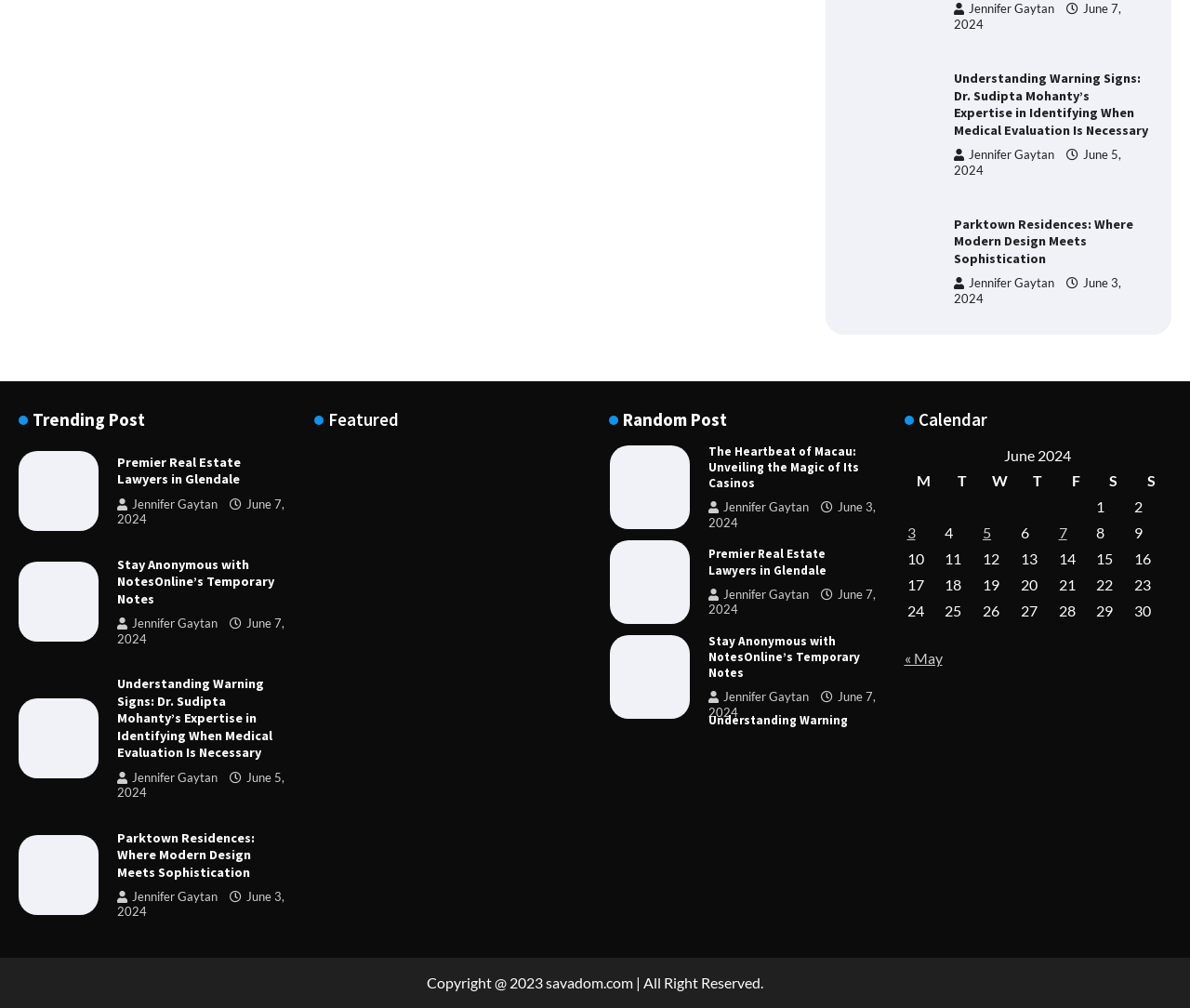How many columns are there in the calendar table?
Please use the image to provide an in-depth answer to the question.

This question can be answered by looking at the calendar table. The table has 7 columns, namely M, T, W, T, F, S, and S.